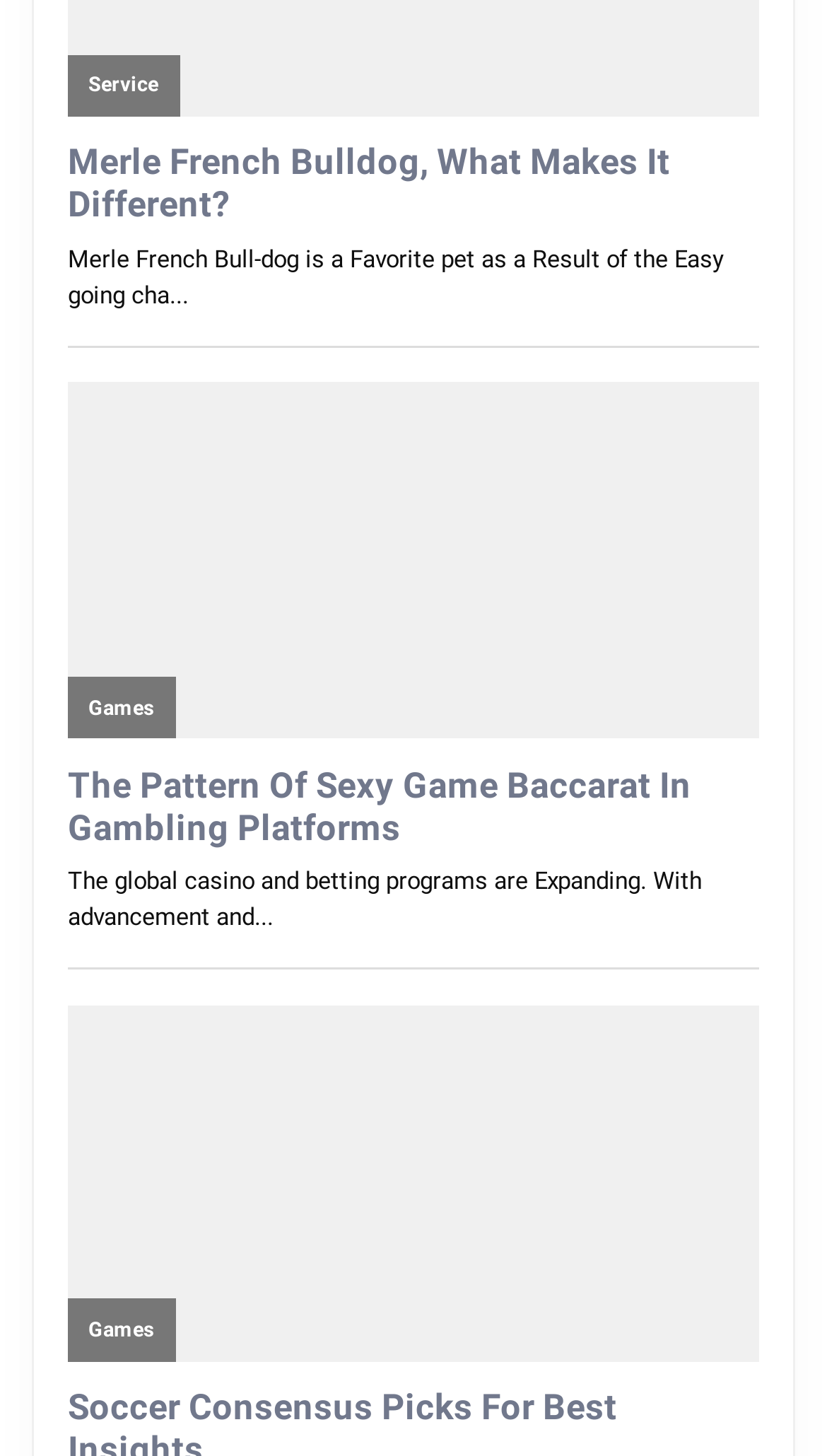How many links are on the webpage?
Please give a detailed and elaborate answer to the question based on the image.

There are five links on the webpage, including 'Service', 'Merle French Bulldog, What Makes It Different?', 'Games', 'The Pattern Of Sexy Game Baccarat In Gambling Platforms', and another 'Games'.